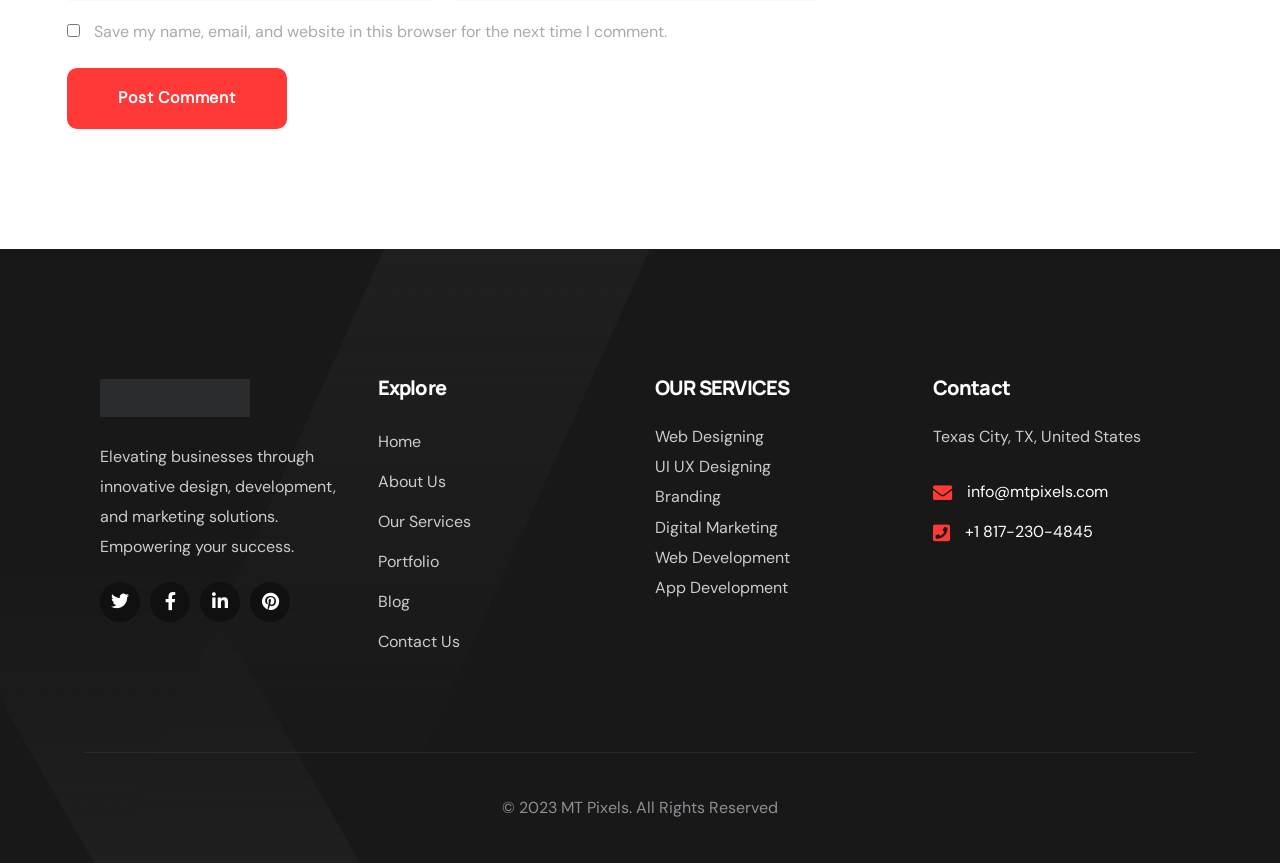Find the bounding box coordinates of the clickable area required to complete the following action: "Click the info@mtpixels.com link".

[0.755, 0.553, 0.865, 0.588]